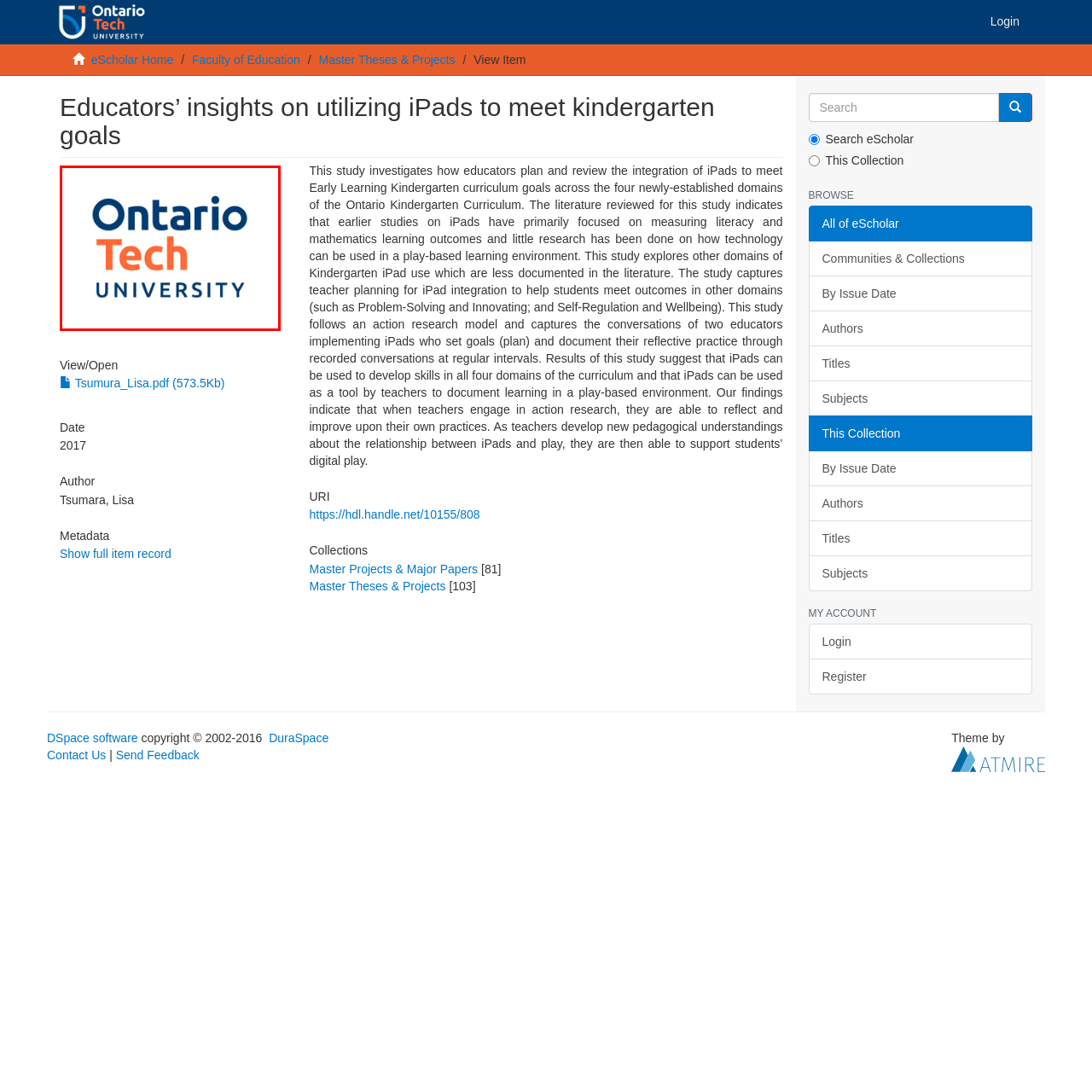Give an in-depth description of the picture inside the red marked area.

The image features the logo of Ontario Tech University, prominently displaying the name in a modern and clean design. The word "Ontario" is presented in bold navy blue, while "Tech" is in a vibrant orange, creating a striking contrast. Below, "UNIVERSITY" is rendered in a classic, bold navy typeface, reinforcing the institution's commitment to technology and education. This logo reflects the university's innovative spirit and focus on advancing knowledge and skills in the modern educational landscape.